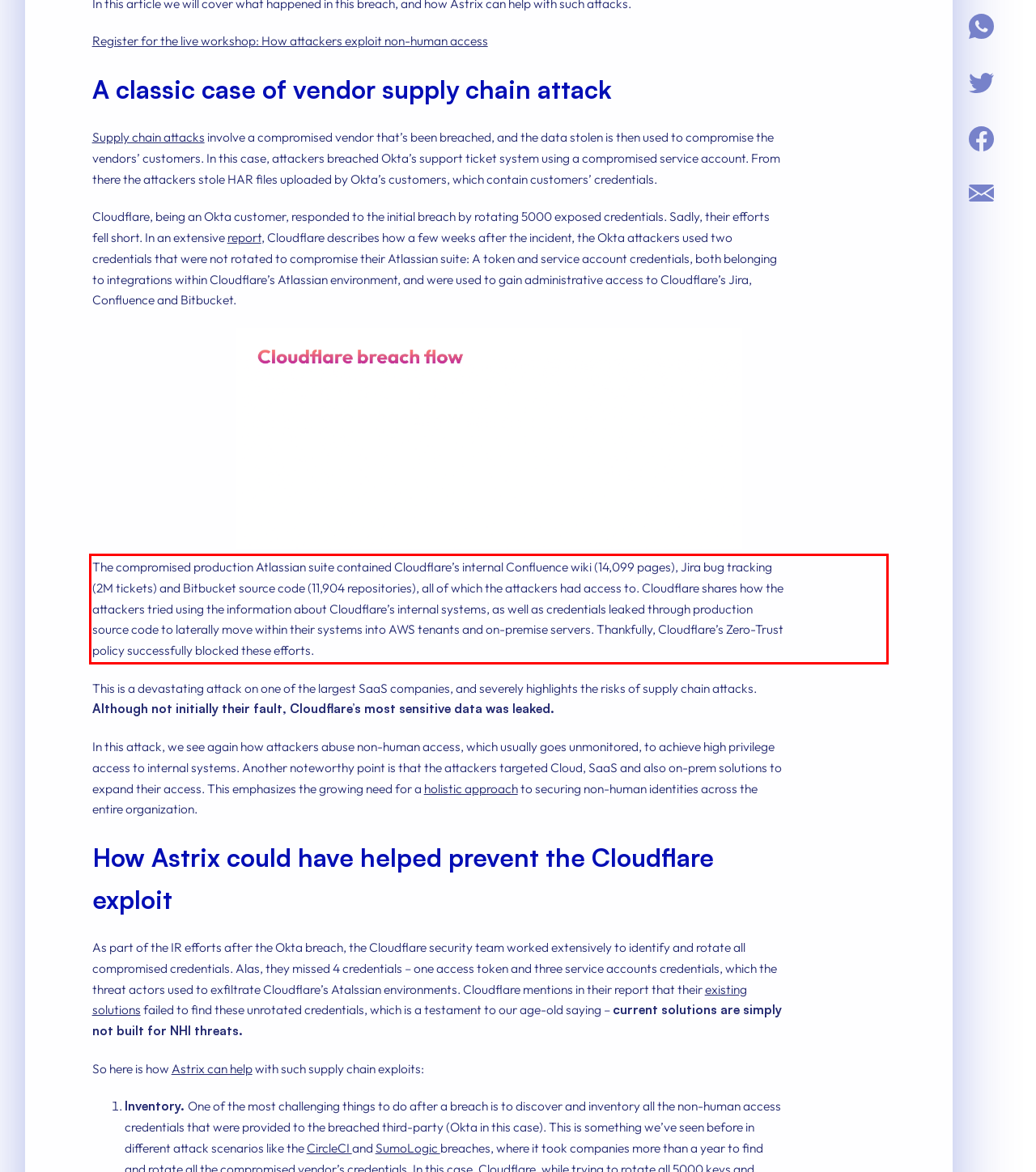Please analyze the screenshot of a webpage and extract the text content within the red bounding box using OCR.

The compromised production Atlassian suite contained Cloudflare’s internal Confluence wiki (14,099 pages), Jira bug tracking (2M tickets) and Bitbucket source code (11,904 repositories), all of which the attackers had access to. Cloudflare shares how the attackers tried using the information about Cloudflare’s internal systems, as well as credentials leaked through production source code to laterally move within their systems into AWS tenants and on-premise servers. Thankfully, Cloudflare’s Zero-Trust policy successfully blocked these efforts.